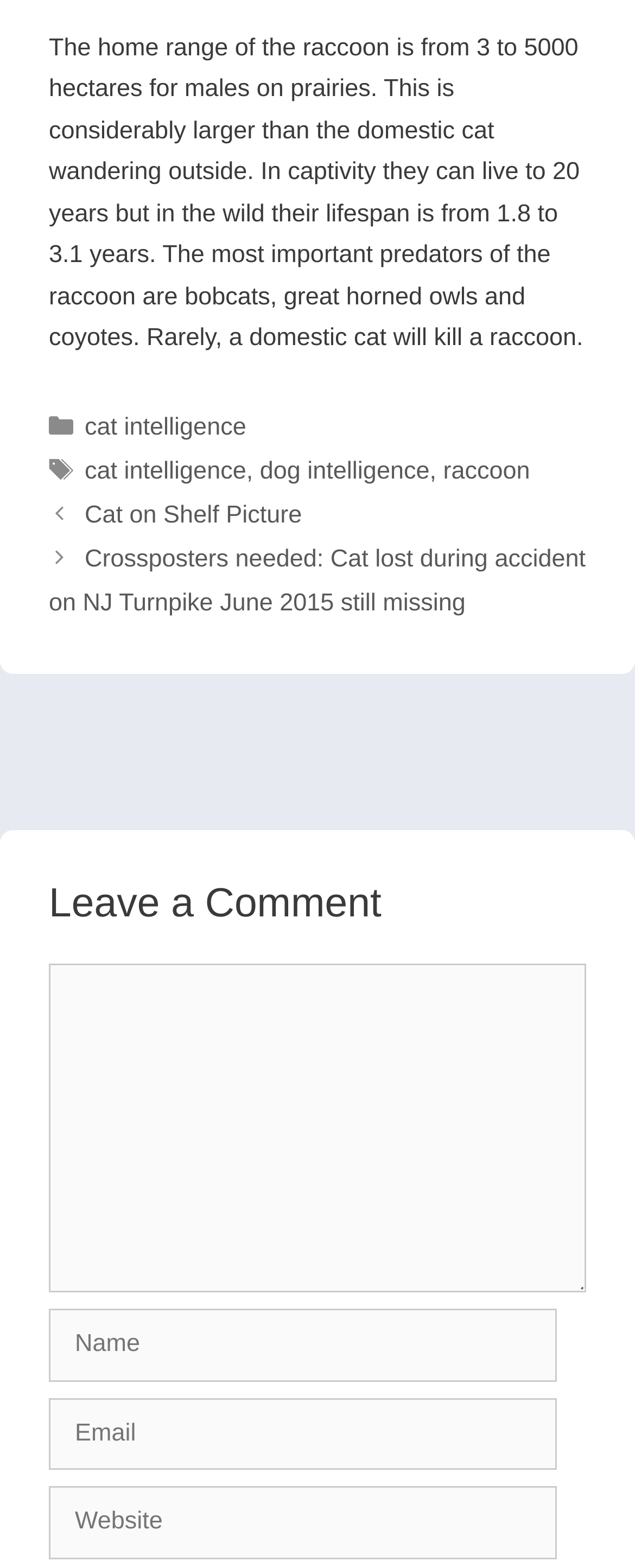Identify the bounding box of the HTML element described here: "parent_node: Comment name="author" placeholder="Name"". Provide the coordinates as four float numbers between 0 and 1: [left, top, right, bottom].

[0.077, 0.835, 0.877, 0.881]